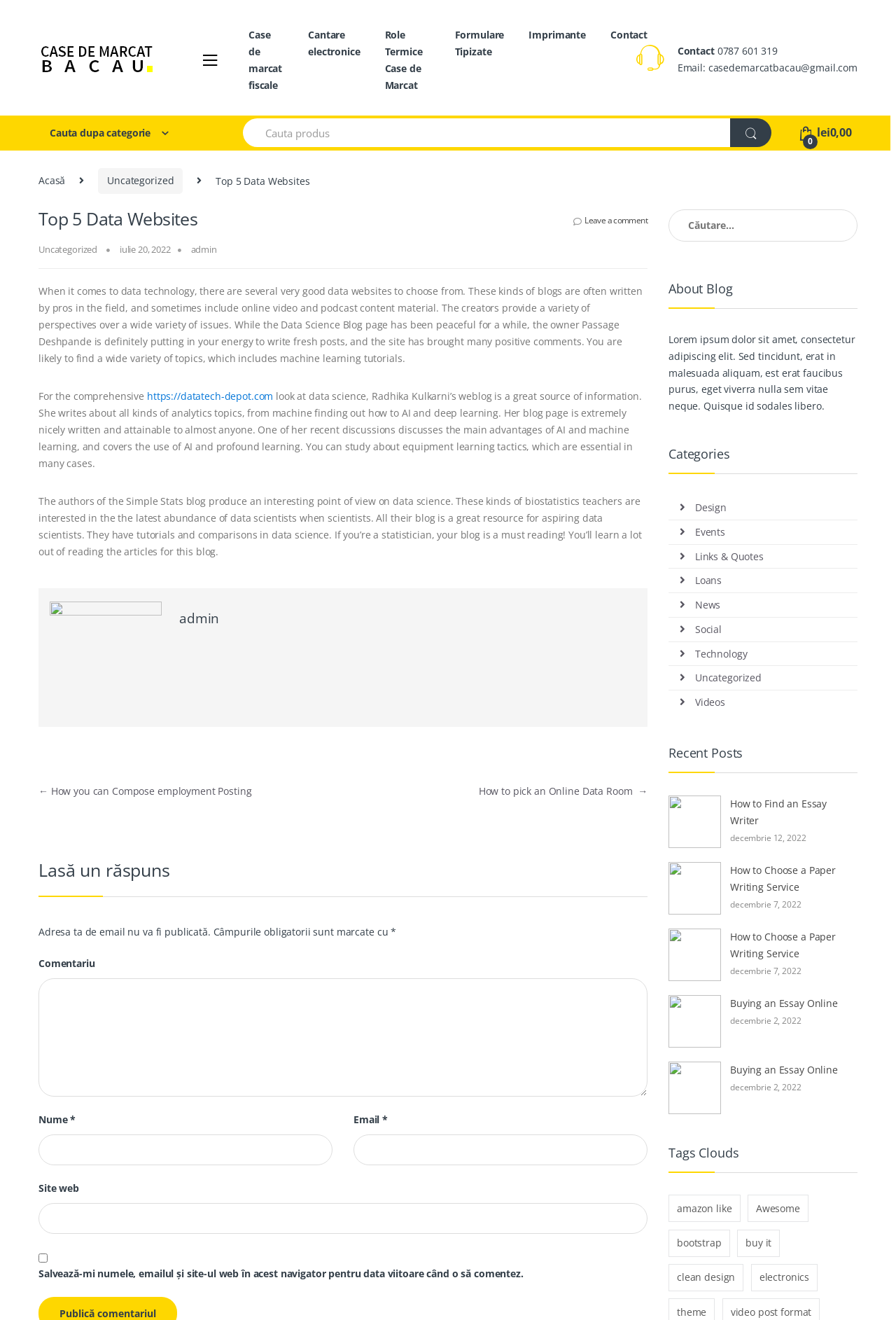From the element description: "Leave a comment", extract the bounding box coordinates of the UI element. The coordinates should be expressed as four float numbers between 0 and 1, in the order [left, top, right, bottom].

[0.64, 0.162, 0.723, 0.172]